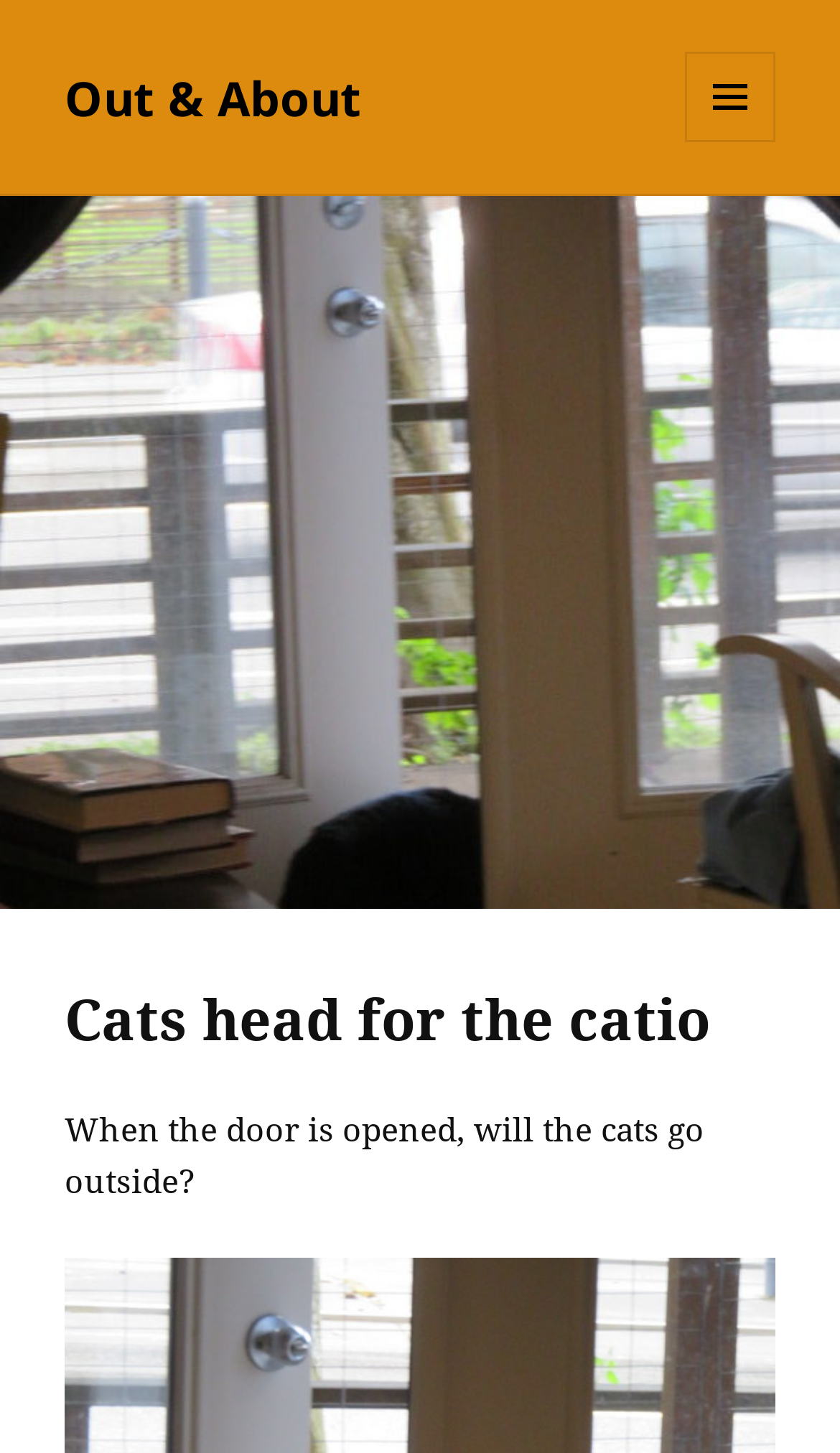Given the element description, predict the bounding box coordinates in the format (top-left x, top-left y, bottom-right x, bottom-right y). Make sure all values are between 0 and 1. Here is the element description: Menu and widgets

[0.815, 0.036, 0.923, 0.098]